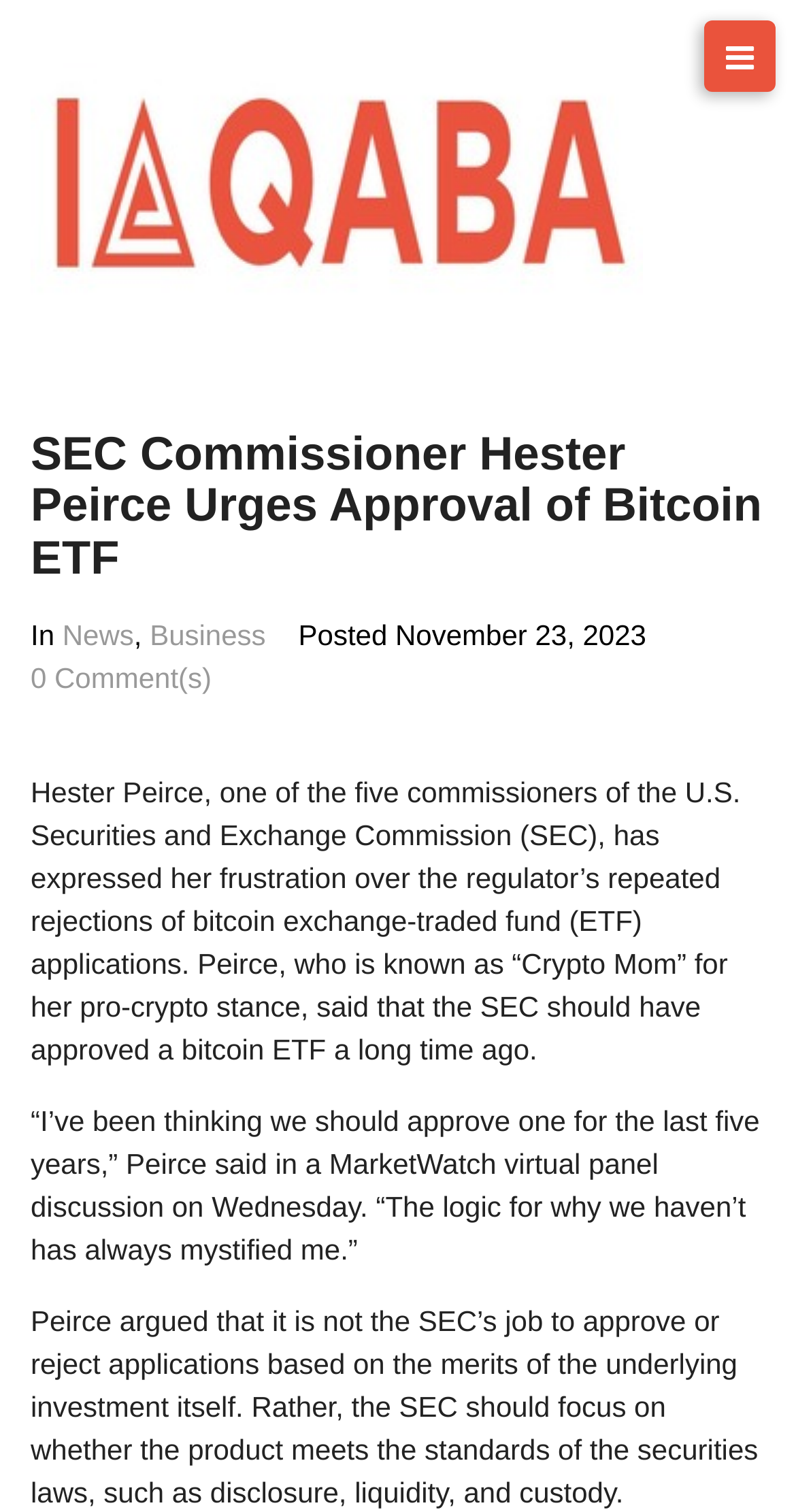Based on the description "News", find the bounding box of the specified UI element.

[0.078, 0.409, 0.168, 0.431]